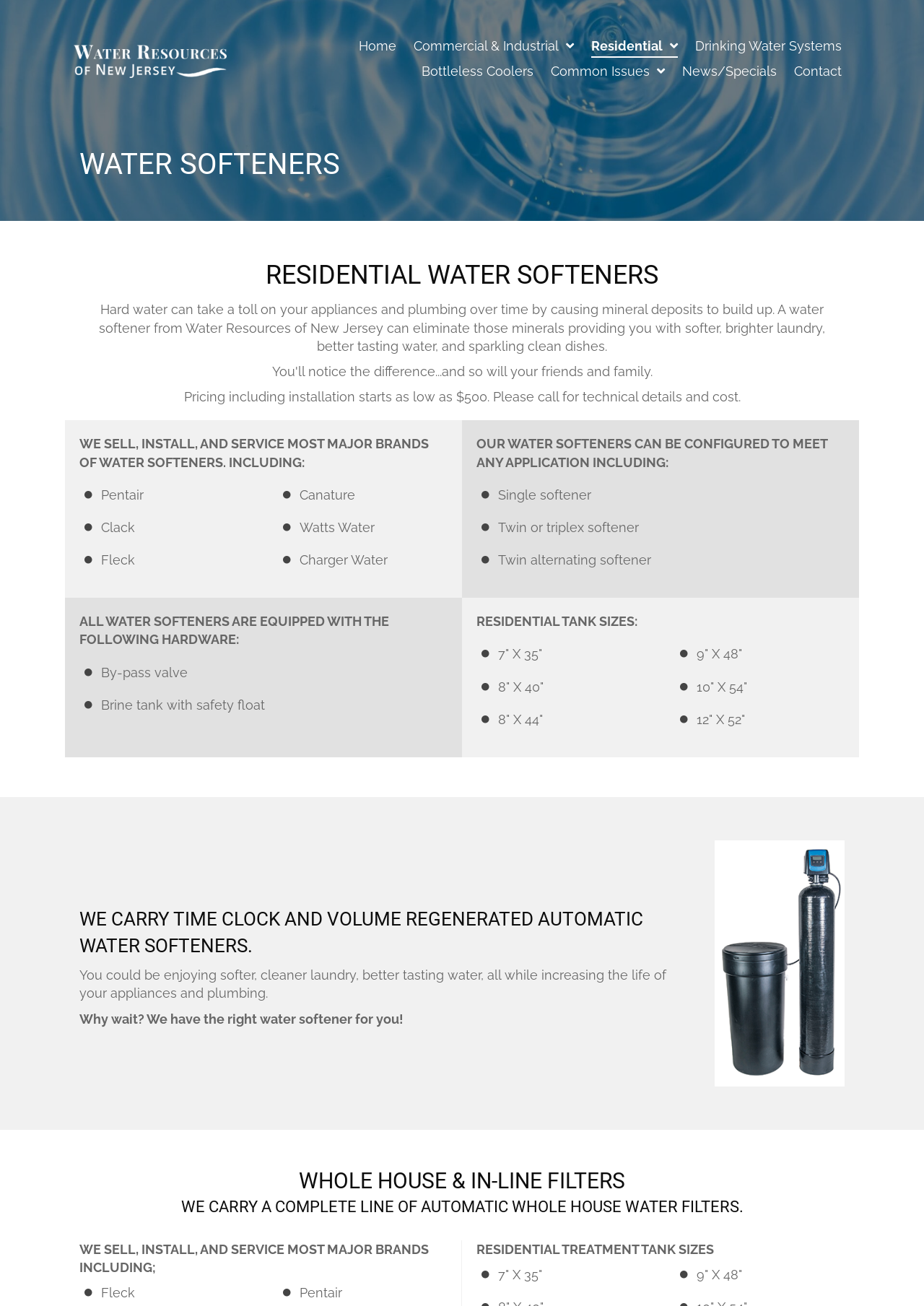Pinpoint the bounding box coordinates of the area that must be clicked to complete this instruction: "Click on the 'Residential' link".

[0.64, 0.03, 0.734, 0.044]